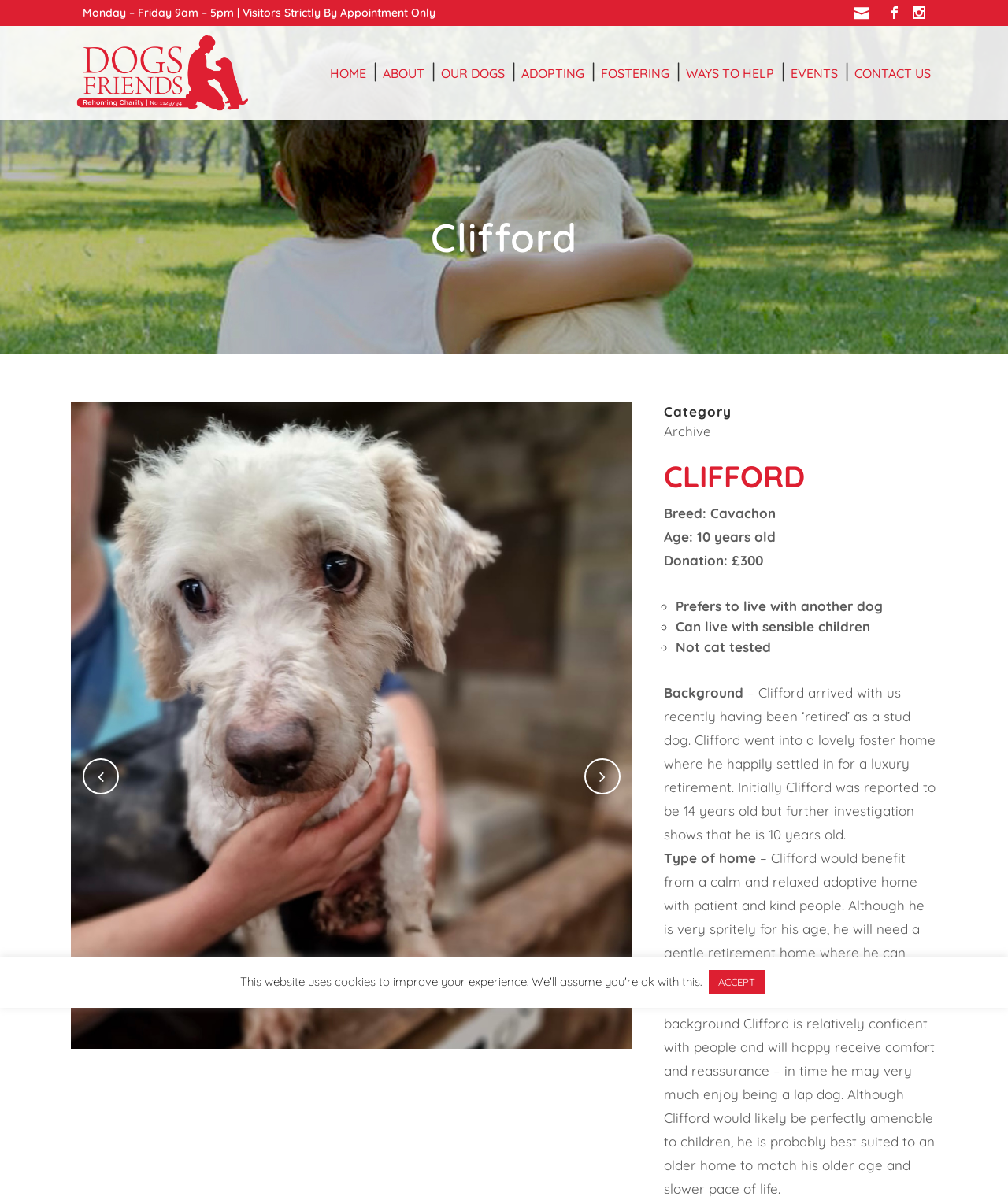Pinpoint the bounding box coordinates of the element that must be clicked to accomplish the following instruction: "Click the HOME link". The coordinates should be in the format of four float numbers between 0 and 1, i.e., [left, top, right, bottom].

[0.321, 0.022, 0.37, 0.1]